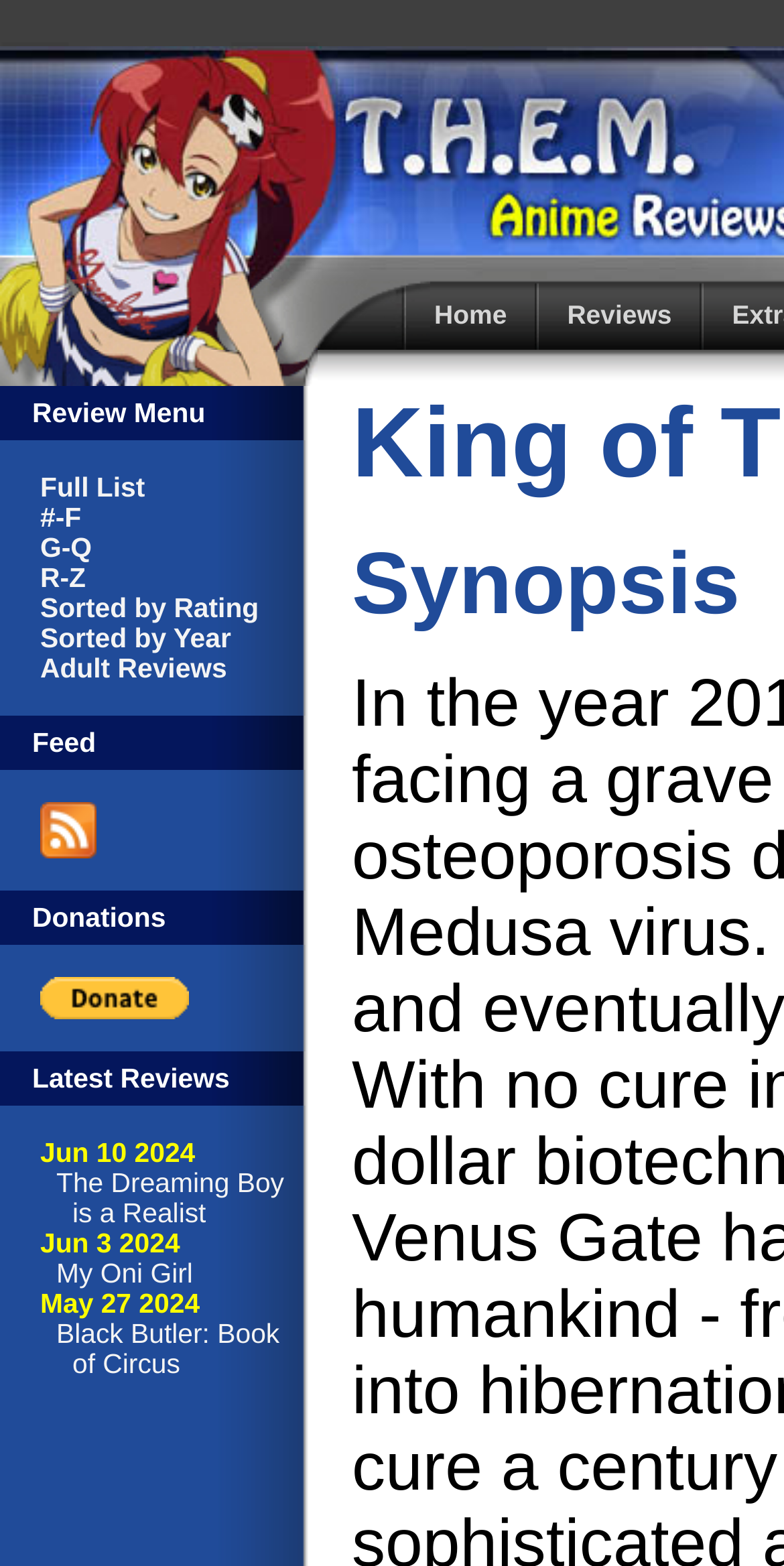What is the latest anime reviewed?
Provide an in-depth and detailed answer to the question.

I looked at the 'Latest Reviews' section and found the latest review dated 'Jun 10 2024'. The title of the review is 'The Dreaming Boy is a Realist'.